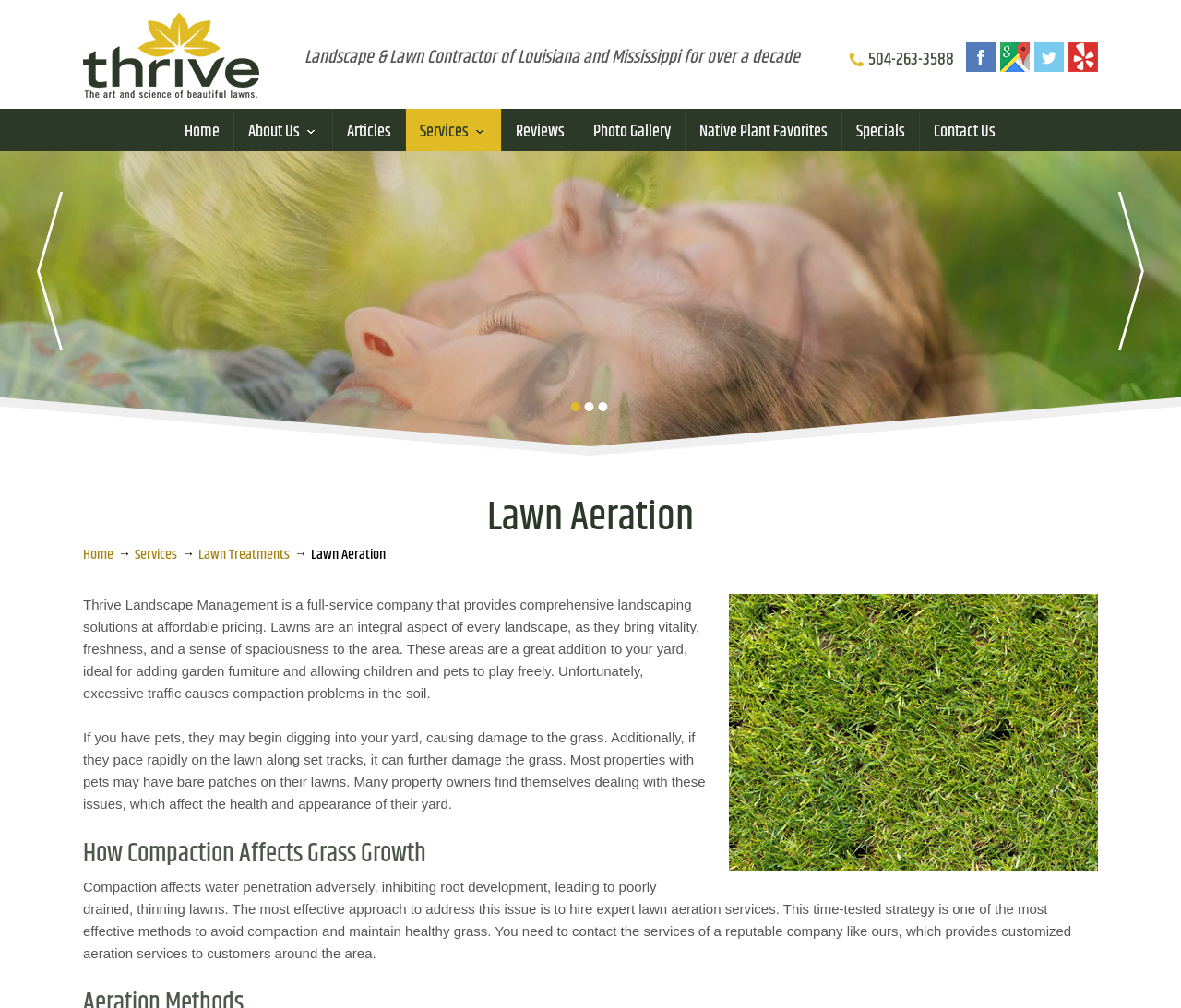Locate the bounding box coordinates for the element described below: "Services". The coordinates must be four float values between 0 and 1, formatted as [left, top, right, bottom].

[0.114, 0.539, 0.15, 0.562]